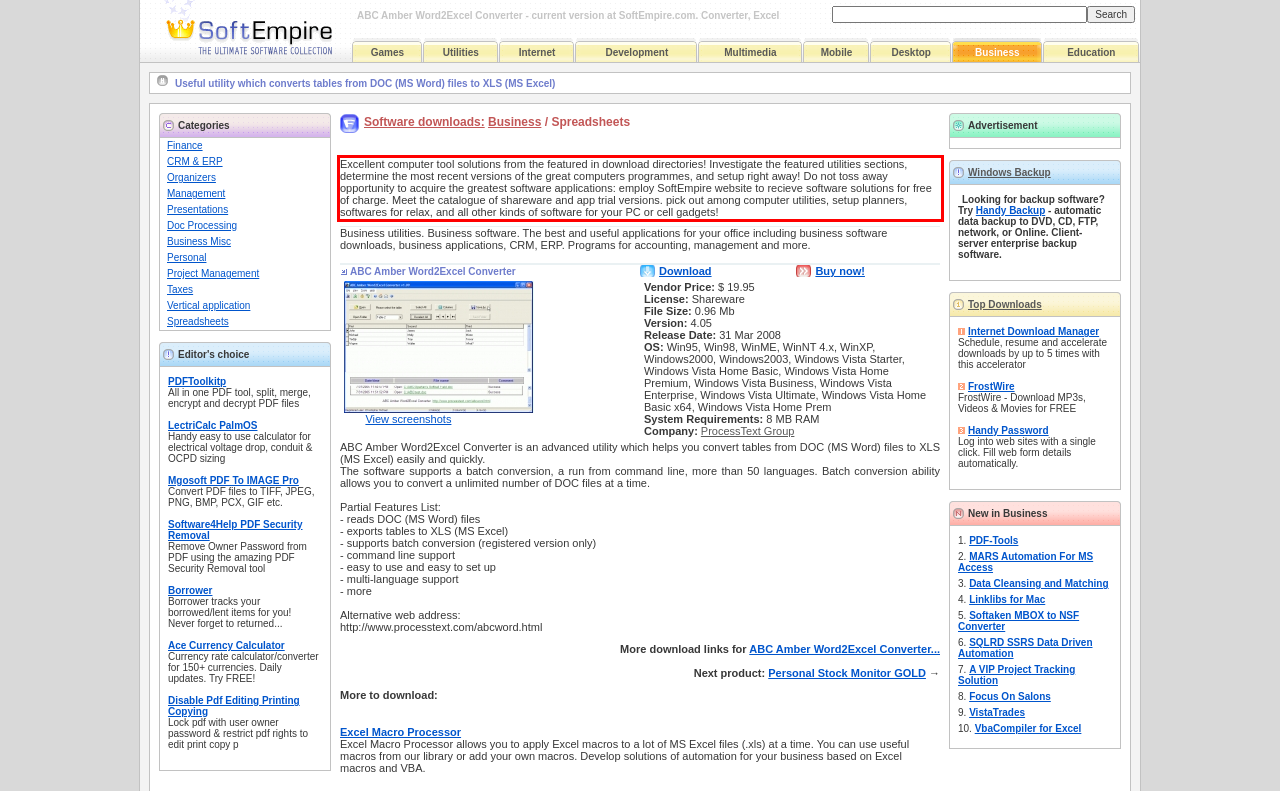Please perform OCR on the UI element surrounded by the red bounding box in the given webpage screenshot and extract its text content.

Excellent computer tool solutions from the featured in download directories! Investigate the featured utilities sections, determine the most recent versions of the great computers programmes, and setup right away! Do not toss away opportunity to acquire the greatest software applications: employ SoftEmpire website to recieve software solutions for free of charge. Meet the catalogue of shareware and app trial versions. pick out among computer utilities, setup planners, softwares for relax, and all other kinds of software for your PC or cell gadgets!